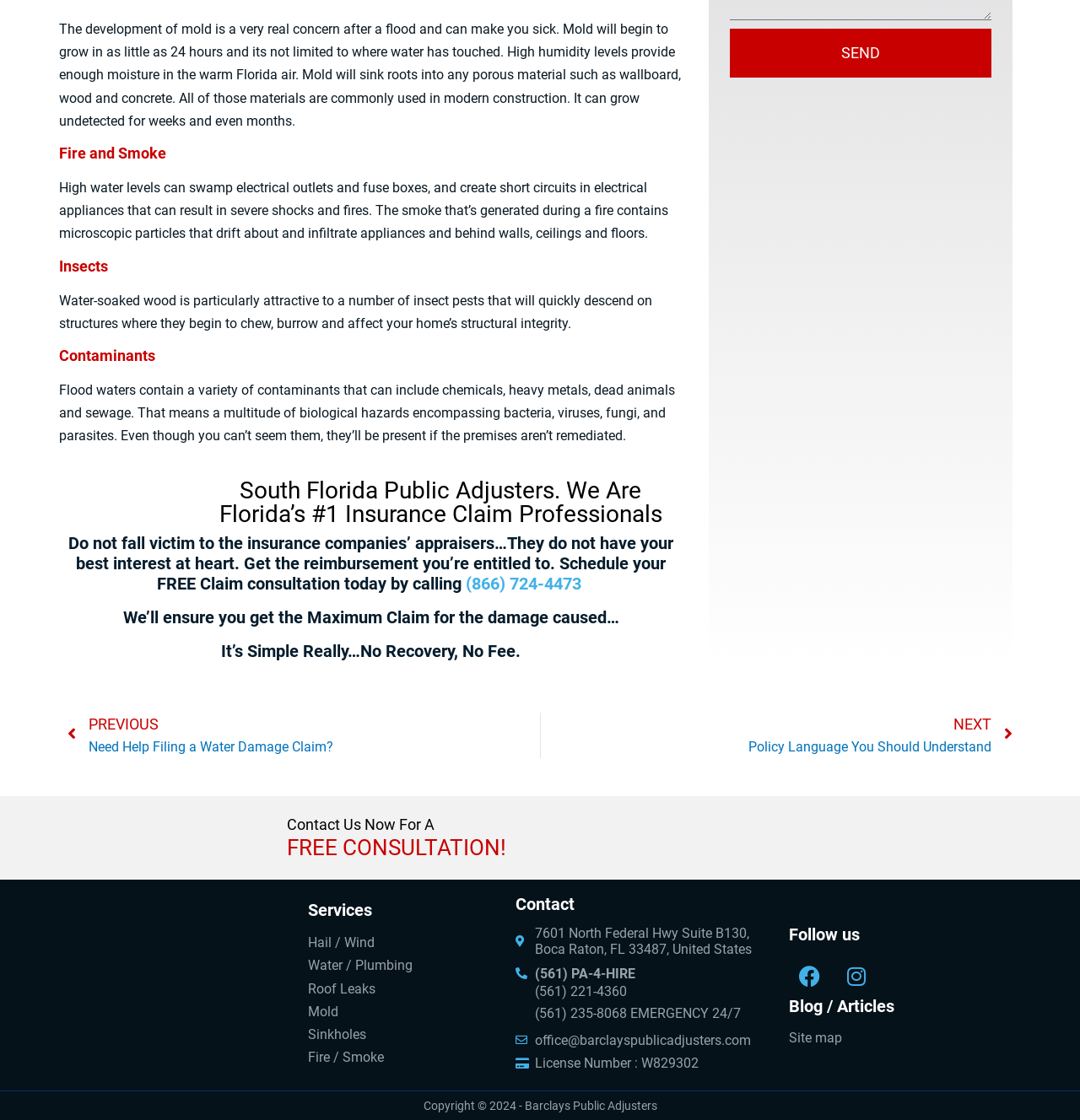Identify the bounding box coordinates for the region of the element that should be clicked to carry out the instruction: "Schedule a FREE Claim consultation by calling the phone number". The bounding box coordinates should be four float numbers between 0 and 1, i.e., [left, top, right, bottom].

[0.431, 0.512, 0.542, 0.53]